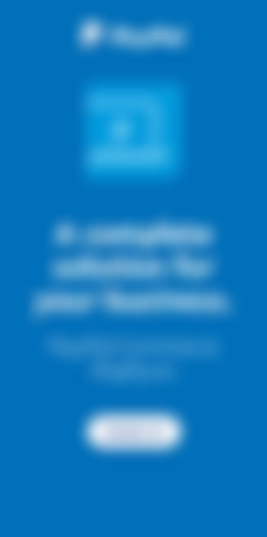Provide a thorough description of the contents of the image.

The image features a visually striking blue background with a prominent graphic element, displaying informative text that reads: "A complete solution for your business." This message is designed to capture attention and convey a powerful marketing statement. Beneath the main text, there’s a subheading that states, "Register for commercial payments," suggesting a focus on facilitating business transactions. A button at the bottom invites viewers to take action, presumably leading to further information or registration. The overall design is clean and professional, highlighting a solution tailored for business needs, likely linked to cloud services or digital payment solutions.